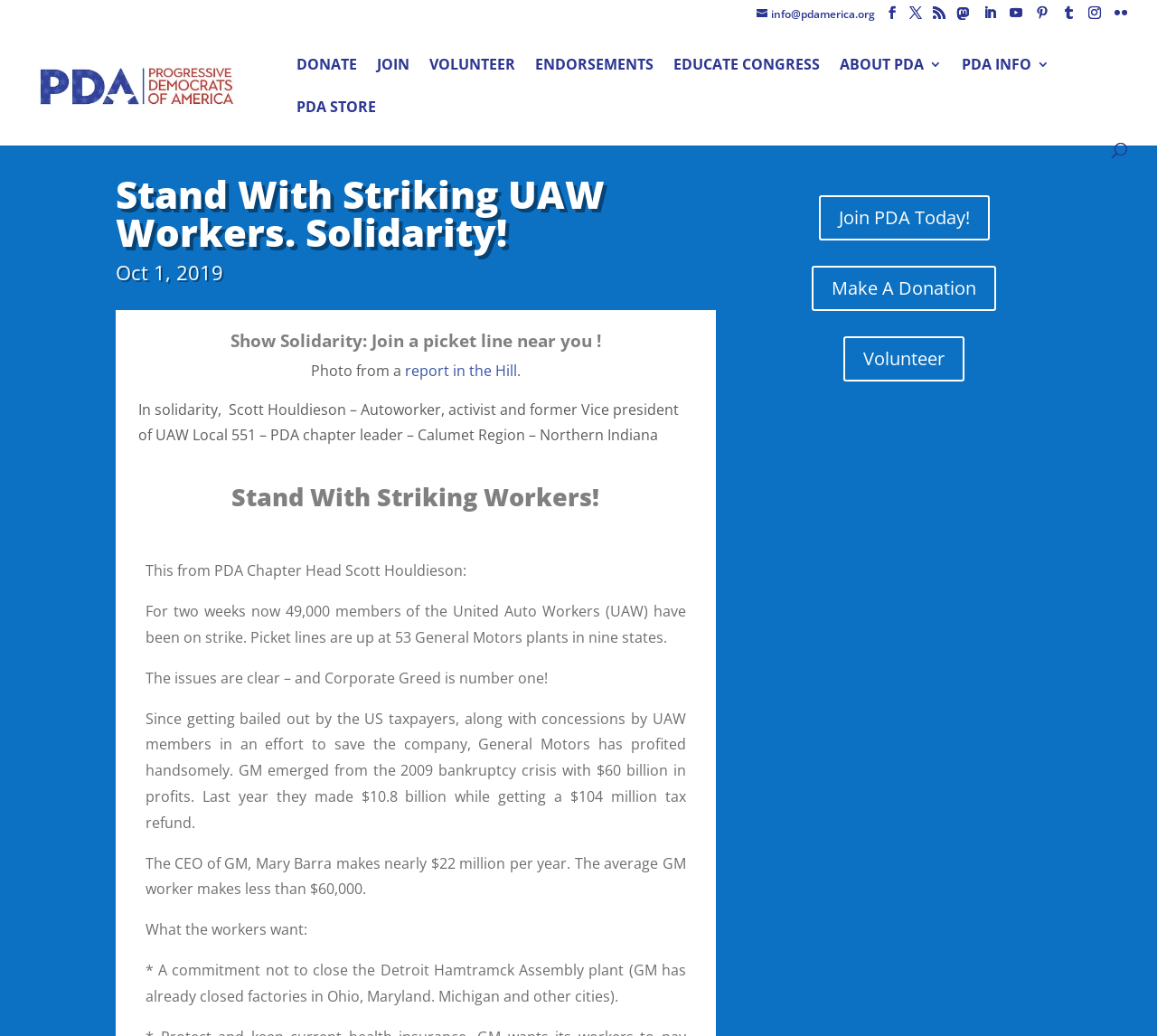Please determine the bounding box coordinates for the UI element described as: "name="s" placeholder="Search …" title="Search for:"".

[0.053, 0.027, 0.953, 0.028]